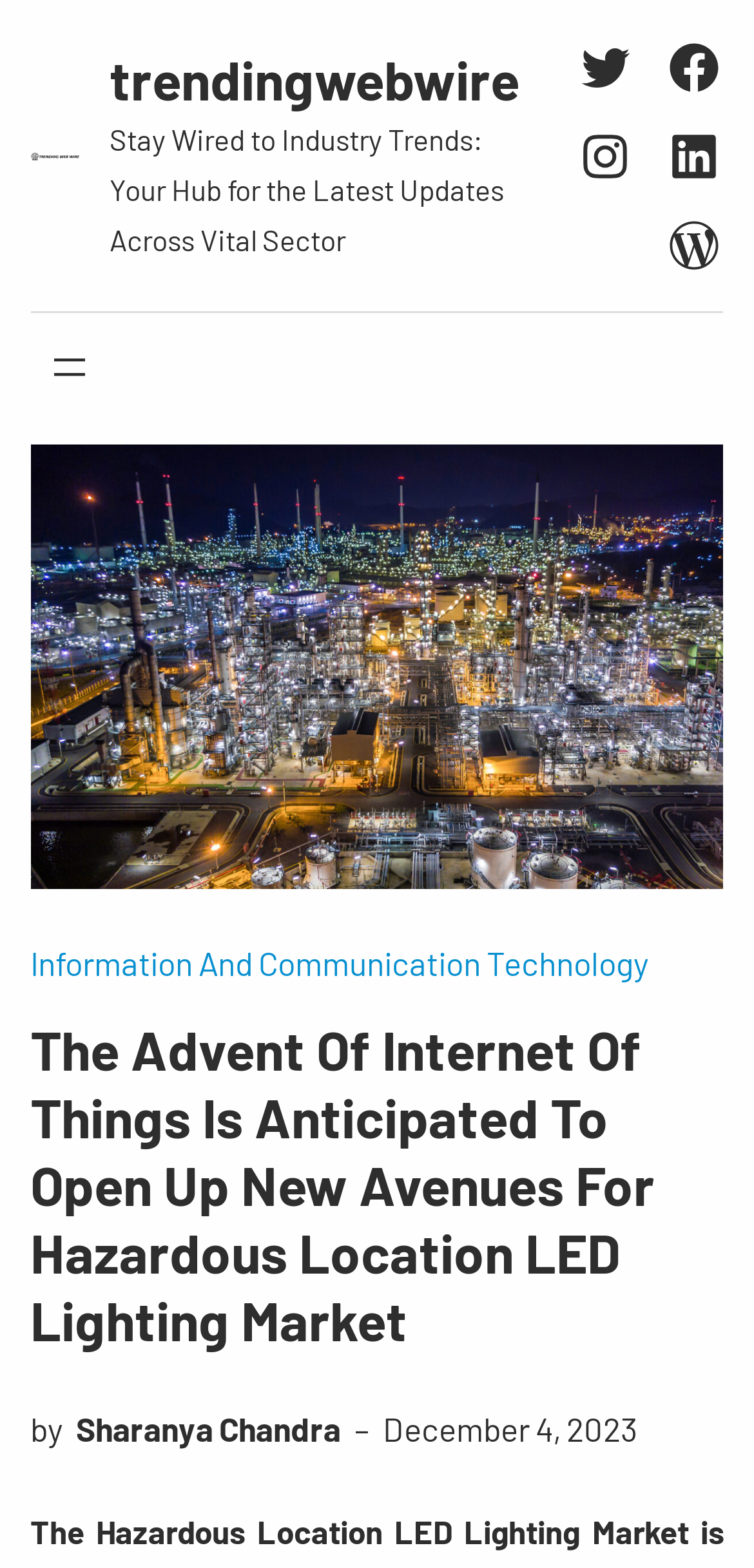How many social media links are present on the webpage? Examine the screenshot and reply using just one word or a brief phrase.

5